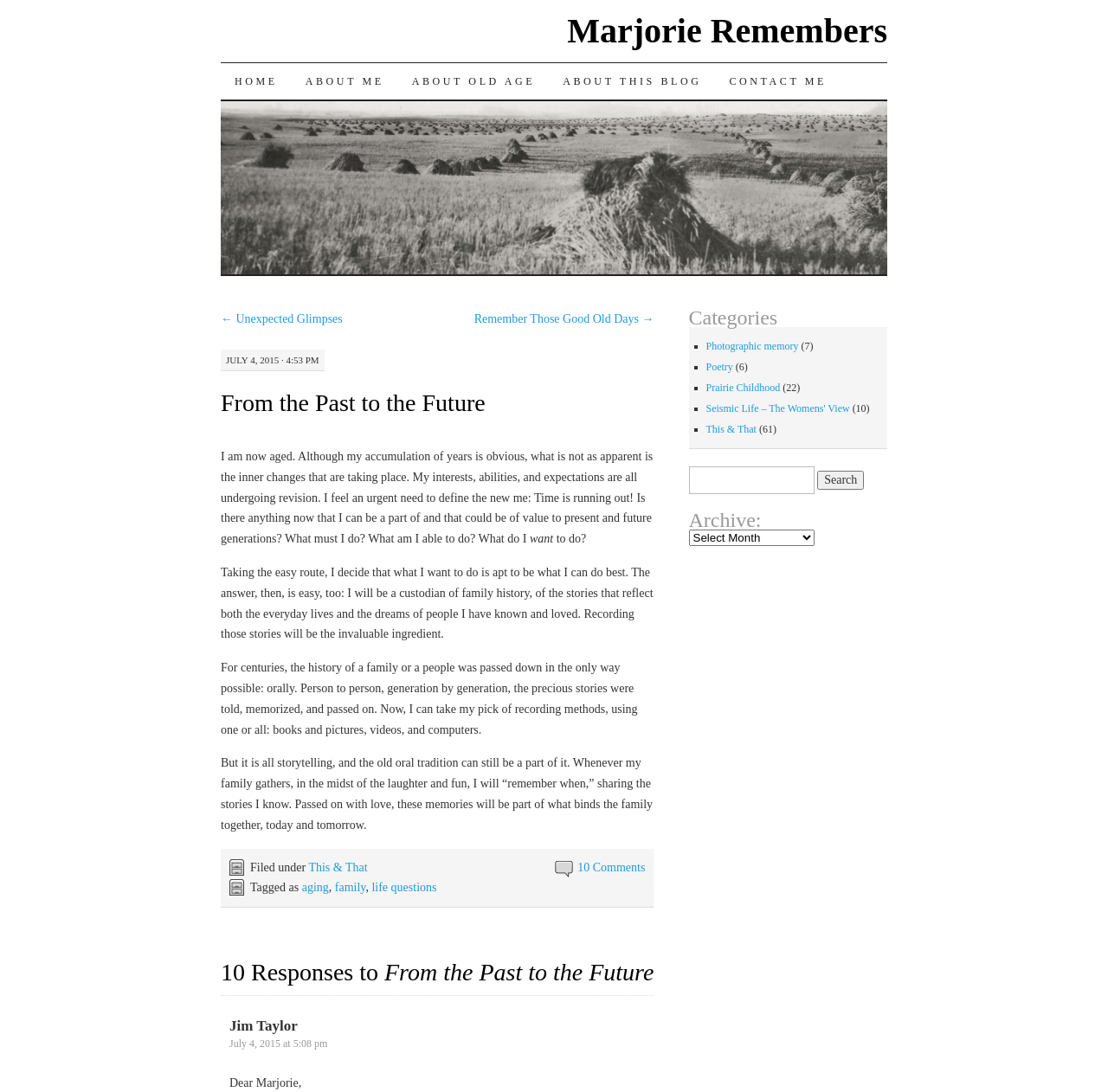Pinpoint the bounding box coordinates of the clickable element to carry out the following instruction: "Click the 'From the Past to the Future' link."

[0.199, 0.357, 0.438, 0.381]